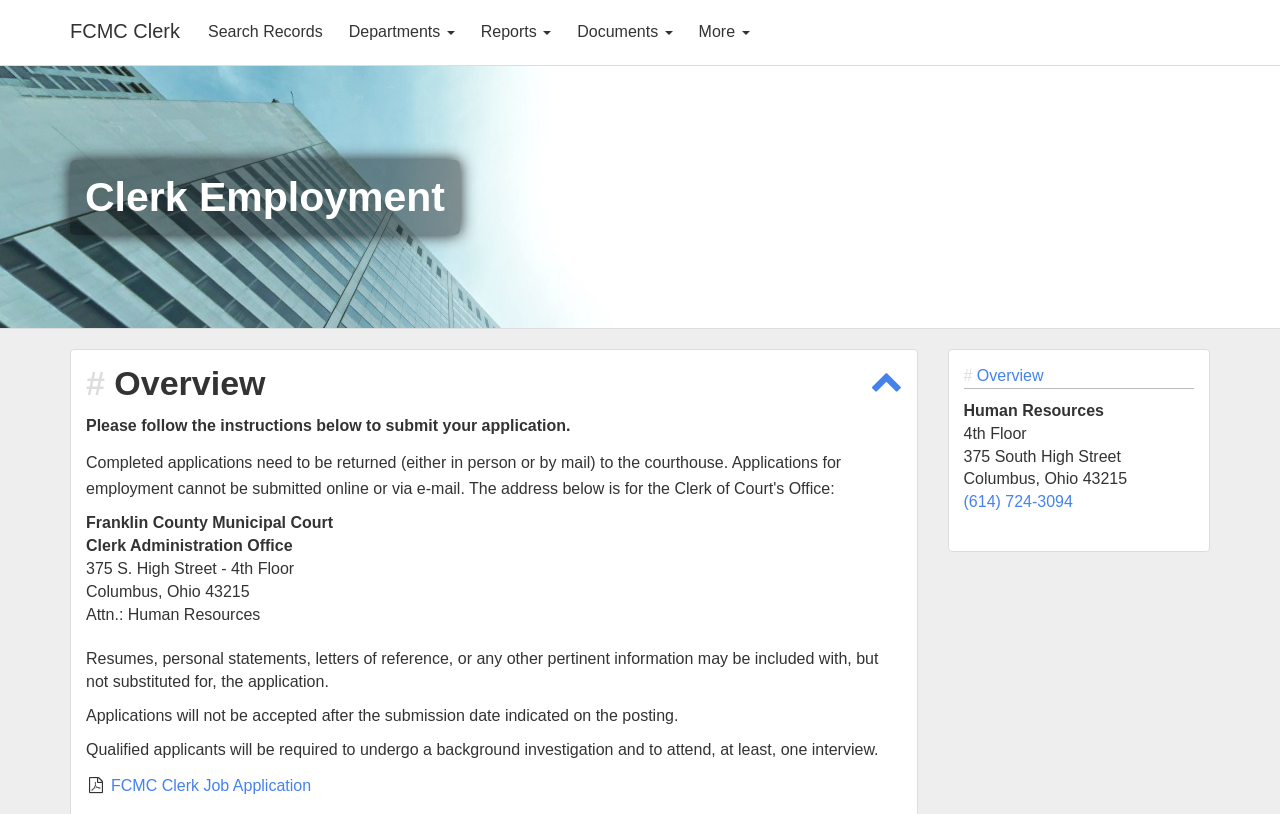Provide a thorough and detailed response to the question by examining the image: 
What is required for qualified applicants?

I found the requirement by looking at the StaticText element that mentions 'Qualified applicants will be required to undergo a background investigation and to attend, at least, one interview.'